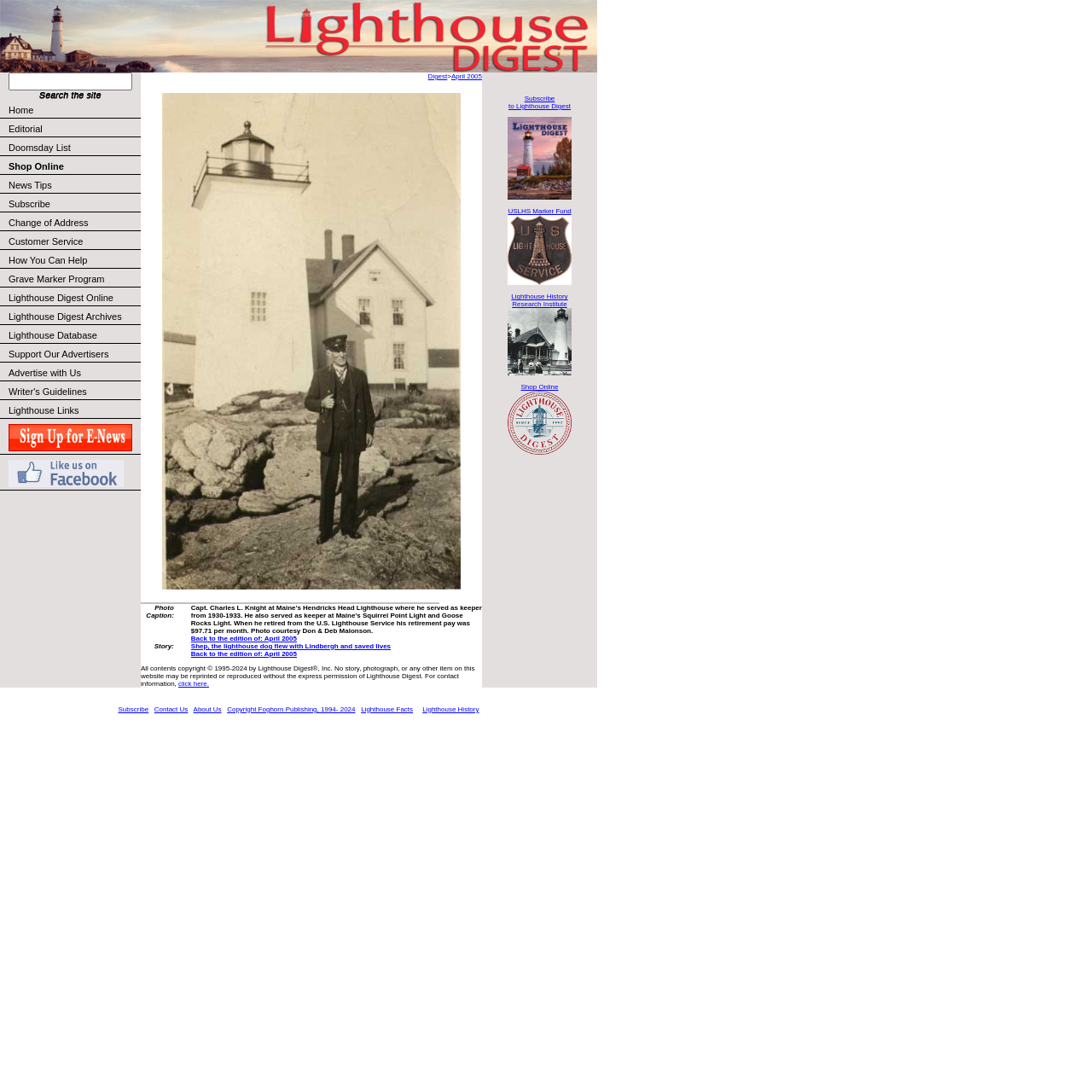What is the name of the organization that owns the copyright of the webpage content?
Answer with a single word or phrase by referring to the visual content.

Lighthouse Digest, Inc.